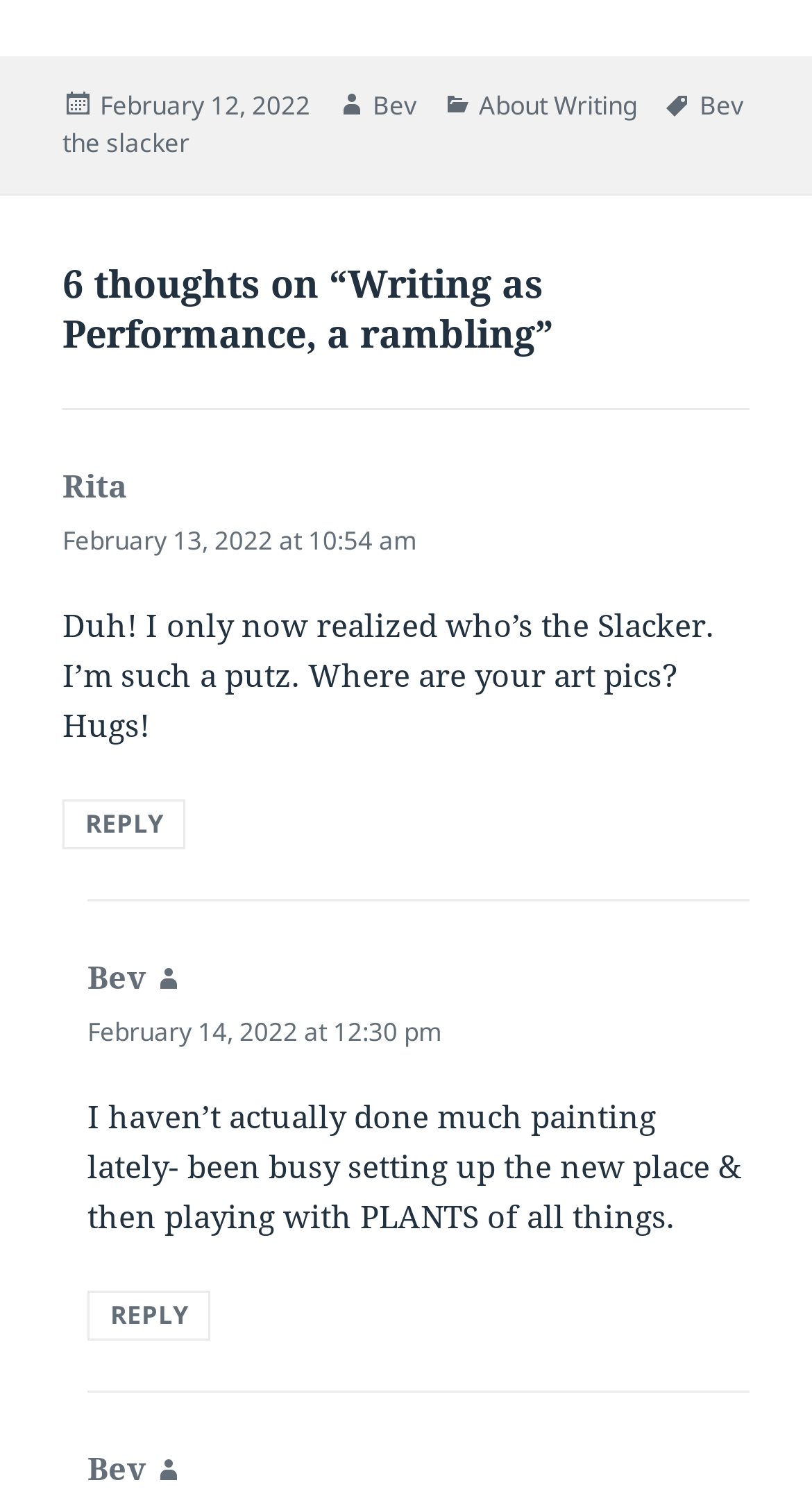Highlight the bounding box of the UI element that corresponds to this description: "Contact Sales".

None